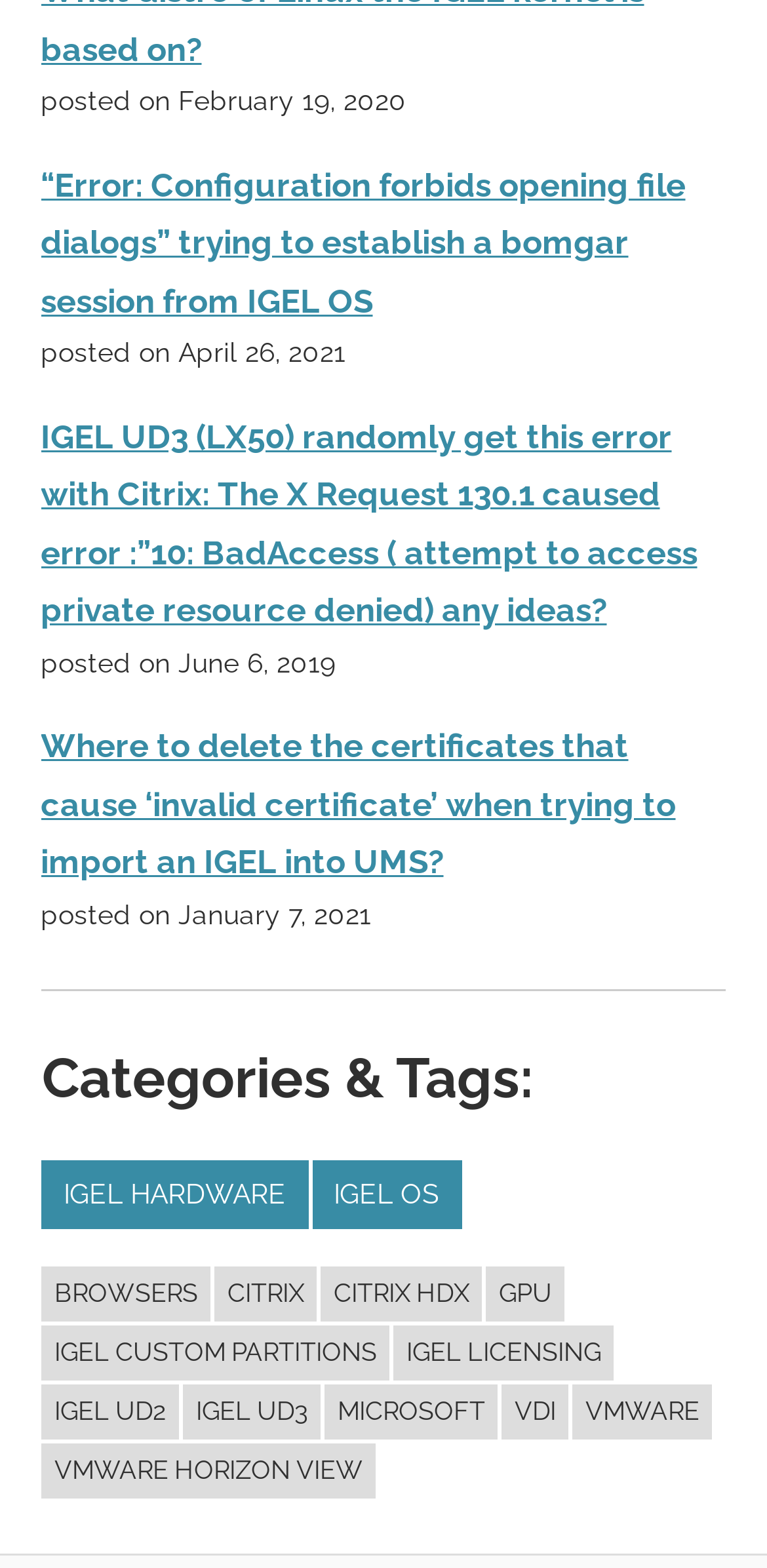Please specify the bounding box coordinates of the region to click in order to perform the following instruction: "view post about deleting certificates that cause 'invalid certificate' when trying to import an IGEL into UMS".

[0.053, 0.458, 0.946, 0.569]